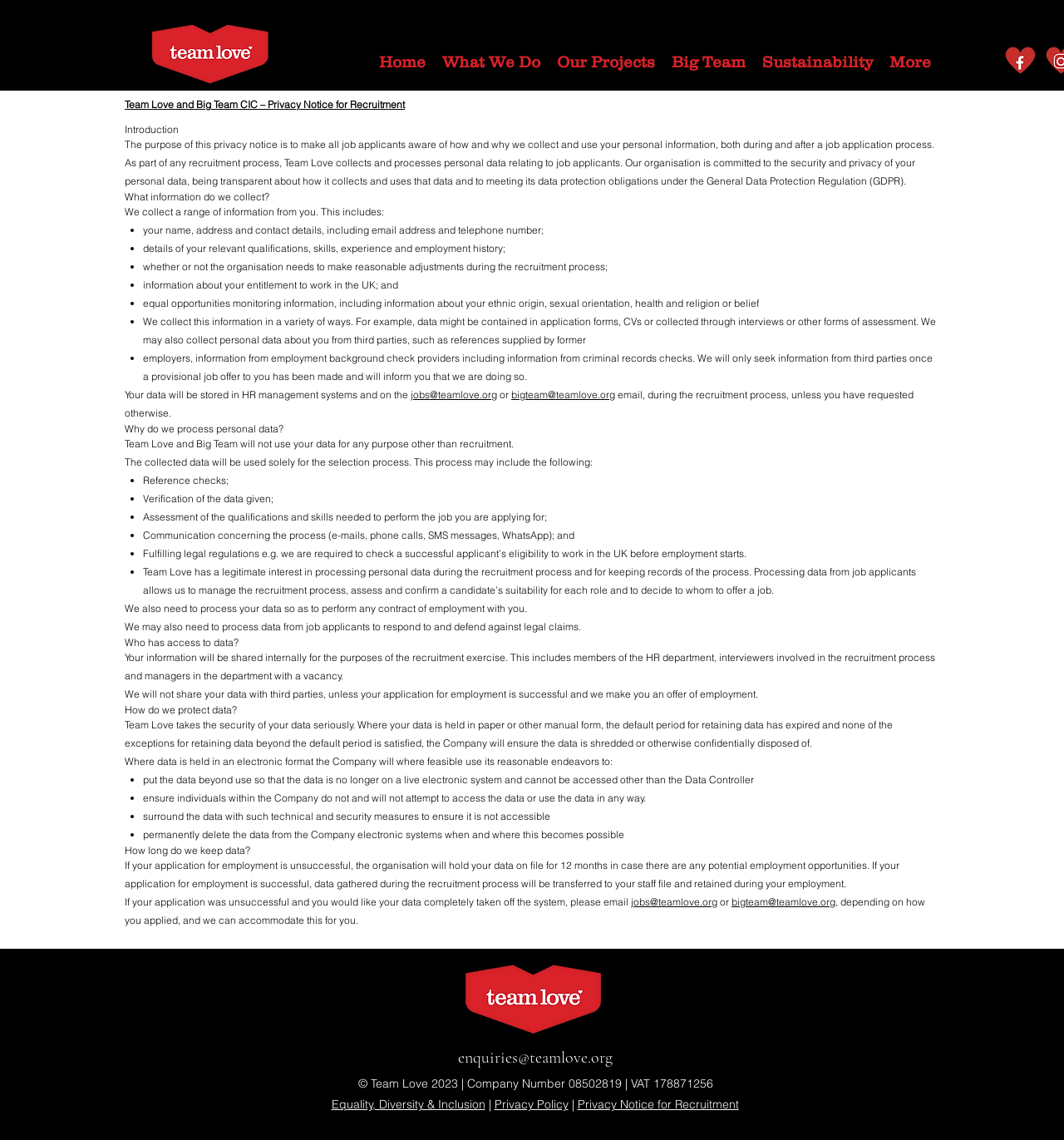Generate a comprehensive description of the contents of the webpage.

The webpage is about the Privacy Policy for Recruitment at Team Love. At the top, there is a Team Love logo, followed by a navigation menu with links to Home, What We Do, Our Projects, Big Team, Sustainability, and More. There are also social media links, including Facebook.

The main content of the page is divided into sections, each with a heading. The first section is an introduction to the privacy notice, explaining that it outlines how Team Love collects and uses personal information during the job application process.

The next section, "What information do we collect?", lists the types of information collected, including name, address, contact details, qualifications, skills, experience, and employment history. This section also explains how the information is collected, including through application forms, CVs, interviews, and third-party references.

The following sections explain why Team Love processes personal data, who has access to the data, and how the data is protected. The "Why do we process personal data?" section states that the data is used solely for the selection process, including reference checks, verification of data, and assessment of qualifications and skills.

The "Who has access to data?" section explains that the data is shared internally with HR, interviewers, and managers, and that it will not be shared with third parties unless the application is successful.

The "How do we protect data?" section outlines the measures taken to ensure the security of the data, including shredding or confidential disposal of paper records, and electronic data being put beyond use or permanently deleted.

The final sections explain how long the data is kept, with unsuccessful applications being held for 12 months, and successful applications being transferred to a staff file and retained during employment. There is also an option for unsuccessful applicants to request that their data be completely removed from the system.

At the bottom of the page, there are links to contact Team Love for enquiries, as well as a copyright notice and company information.